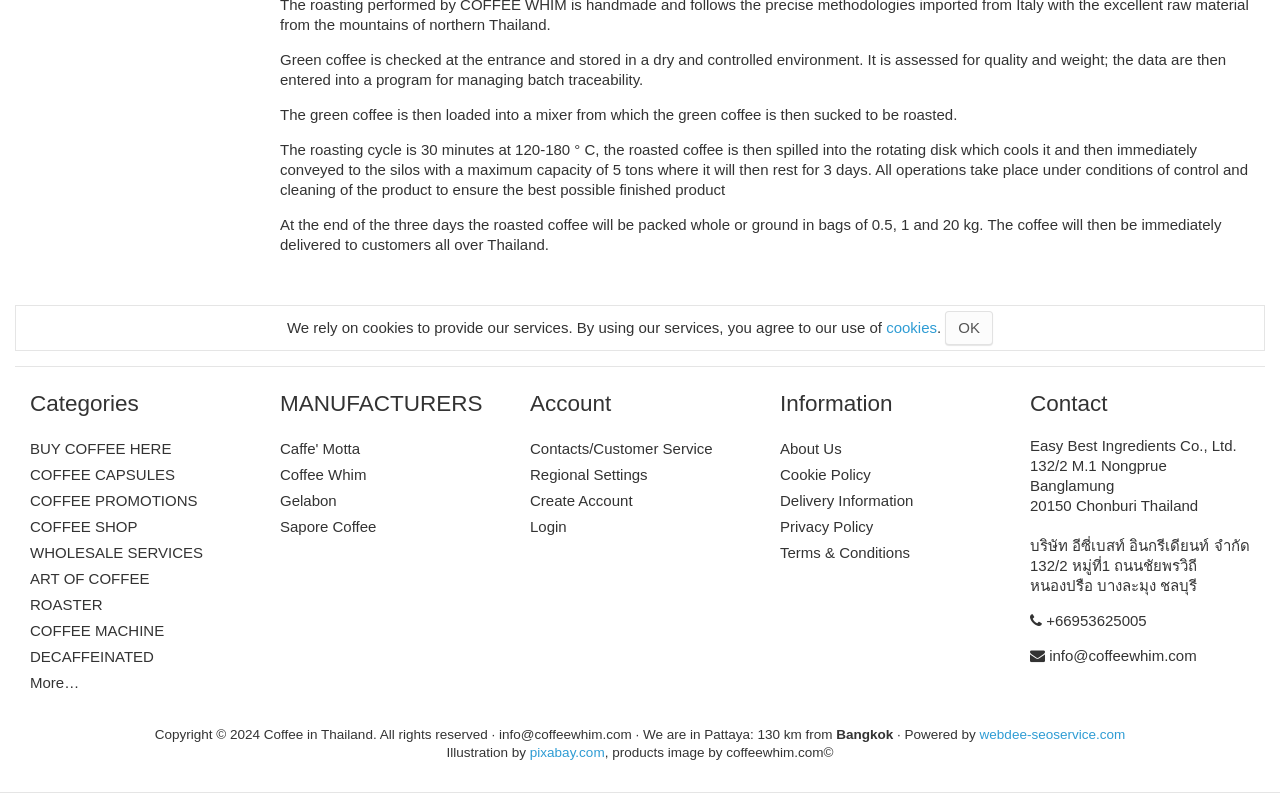Please find the bounding box coordinates of the section that needs to be clicked to achieve this instruction: "Visit Kokesh Plumbing homepage".

None